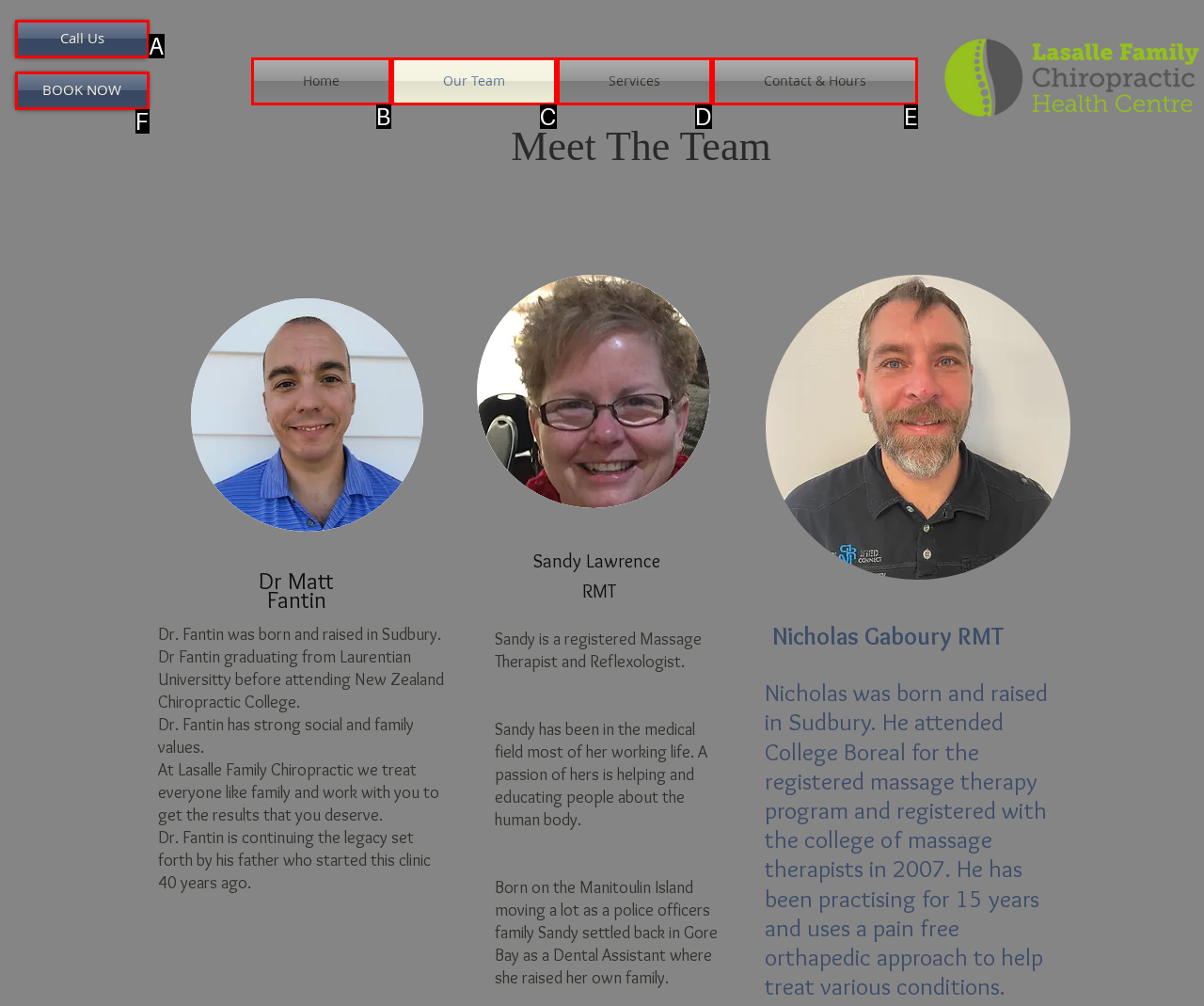Tell me which one HTML element best matches the description: Our Team Answer with the option's letter from the given choices directly.

C